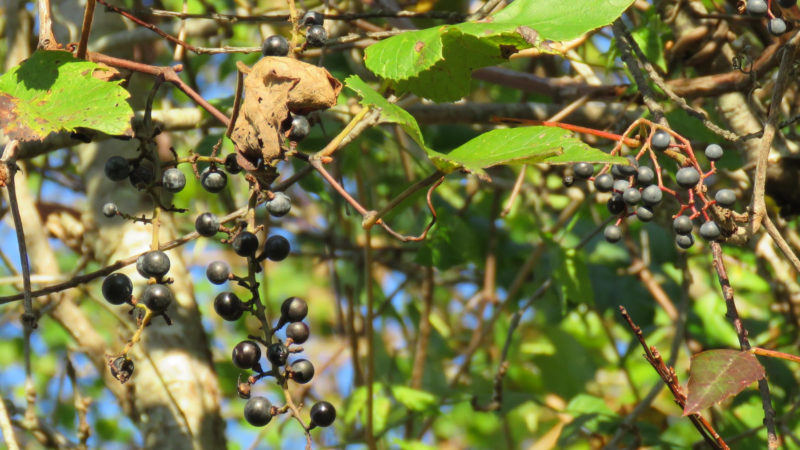What is the primary food source for migrating songbirds in autumn?
With the help of the image, please provide a detailed response to the question.

According to the caption, during autumn, migrating songbirds rely on the nutritional bounty offered by native plants, which includes the berries of the Virginia creeper vine and other wild fruits like grapes.